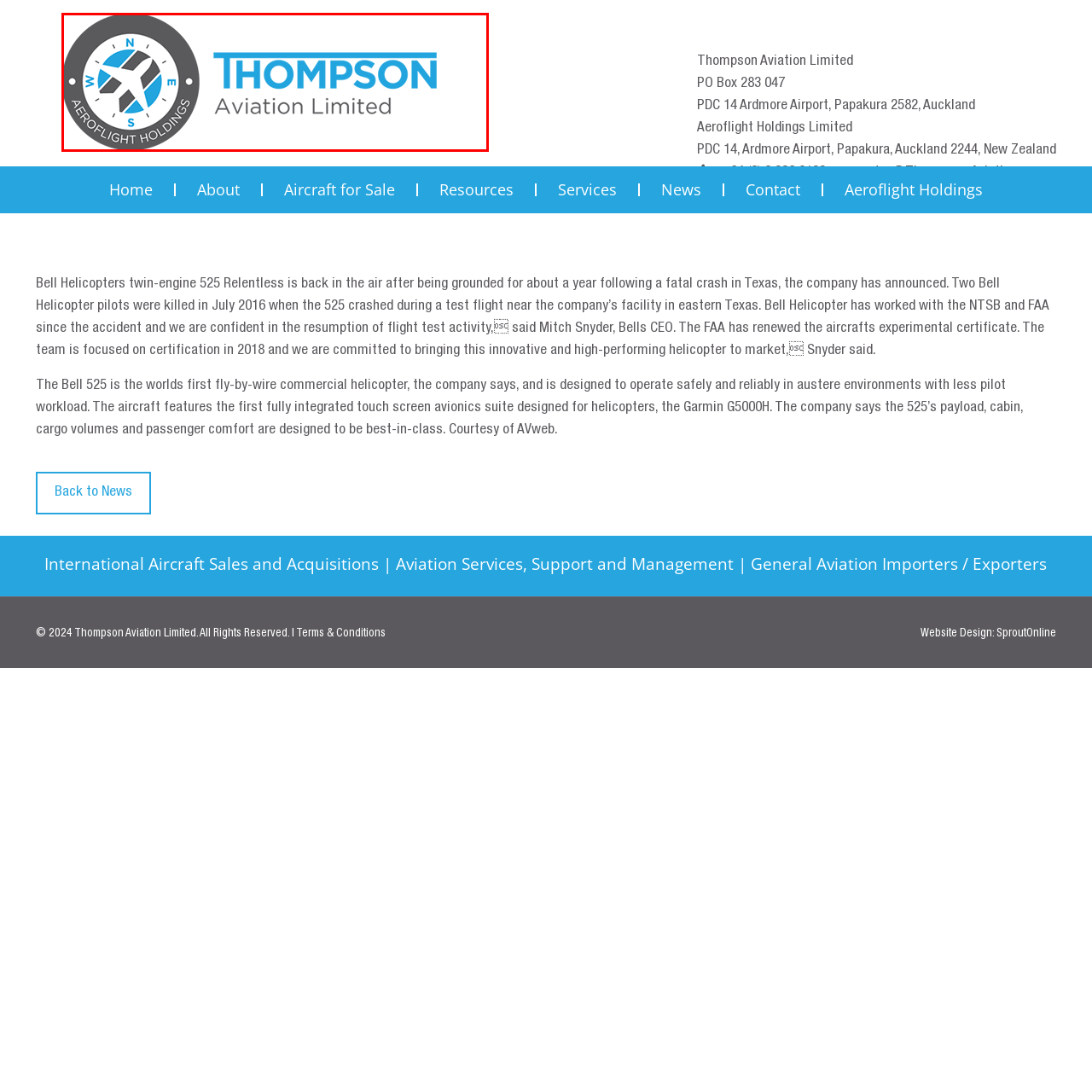Concentrate on the image section marked by the red rectangle and answer the following question comprehensively, using details from the image: What is the primary industry associated with Thompson Aviation Limited?

The caption states that Thompson Aviation Limited is involved in aviation services, support, and management, which suggests that the company's primary industry is aviation.